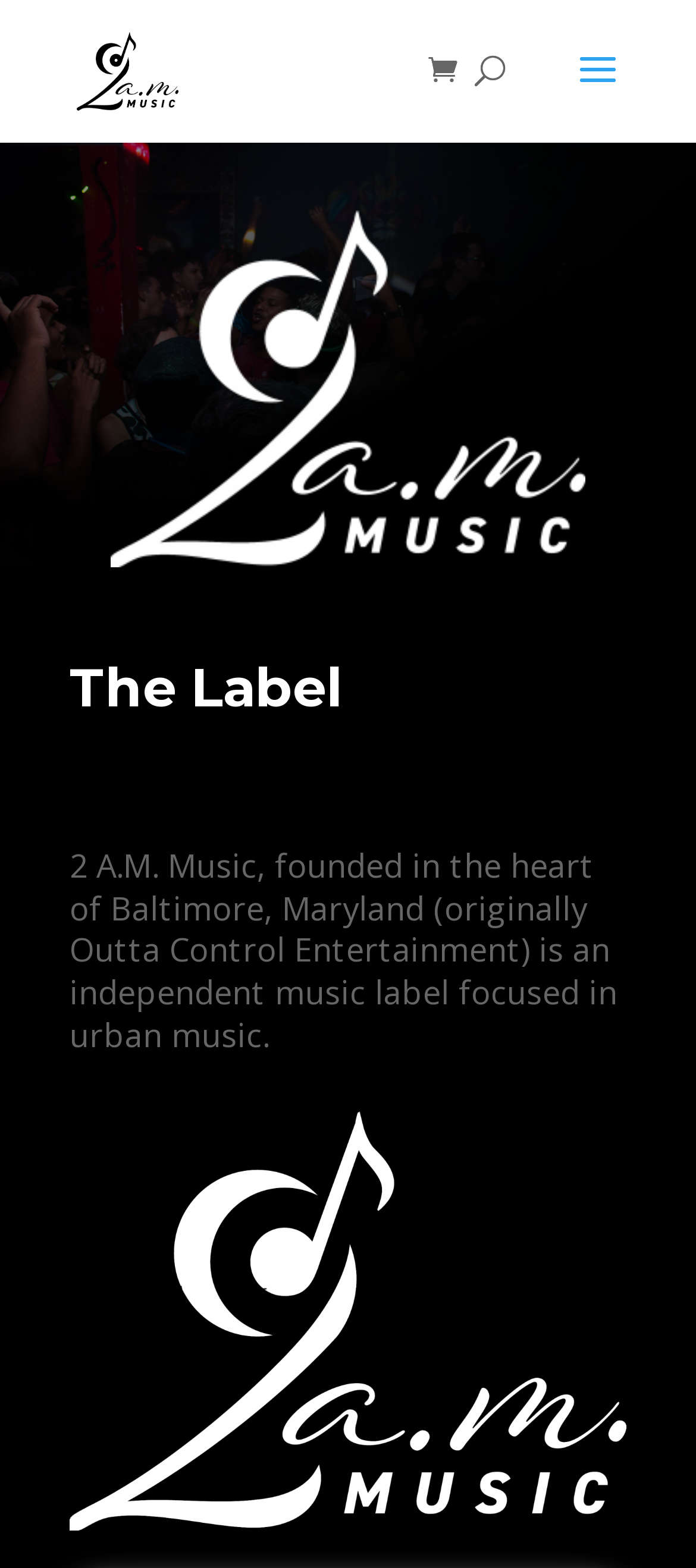Explain the features and main sections of the webpage comprehensively.

The webpage is about 2 AM Music, an independent music label focused on urban music. At the top left, there is a link to "2 AM Music" accompanied by an image with the same name. Below this, there is a search bar that spans almost the entire width of the page. 

On the left side of the page, there is a layout table that takes up about a third of the page's width. Within this table, there are two headings, one with no text and the other with the text "The Label". 

To the right of the layout table, there is a block of static text that describes 2 AM Music, mentioning its founding location and focus on urban music. This text block is positioned below the headings and takes up about two-thirds of the page's width. 

At the bottom of the page, there is a large image that spans almost the entire width of the page.